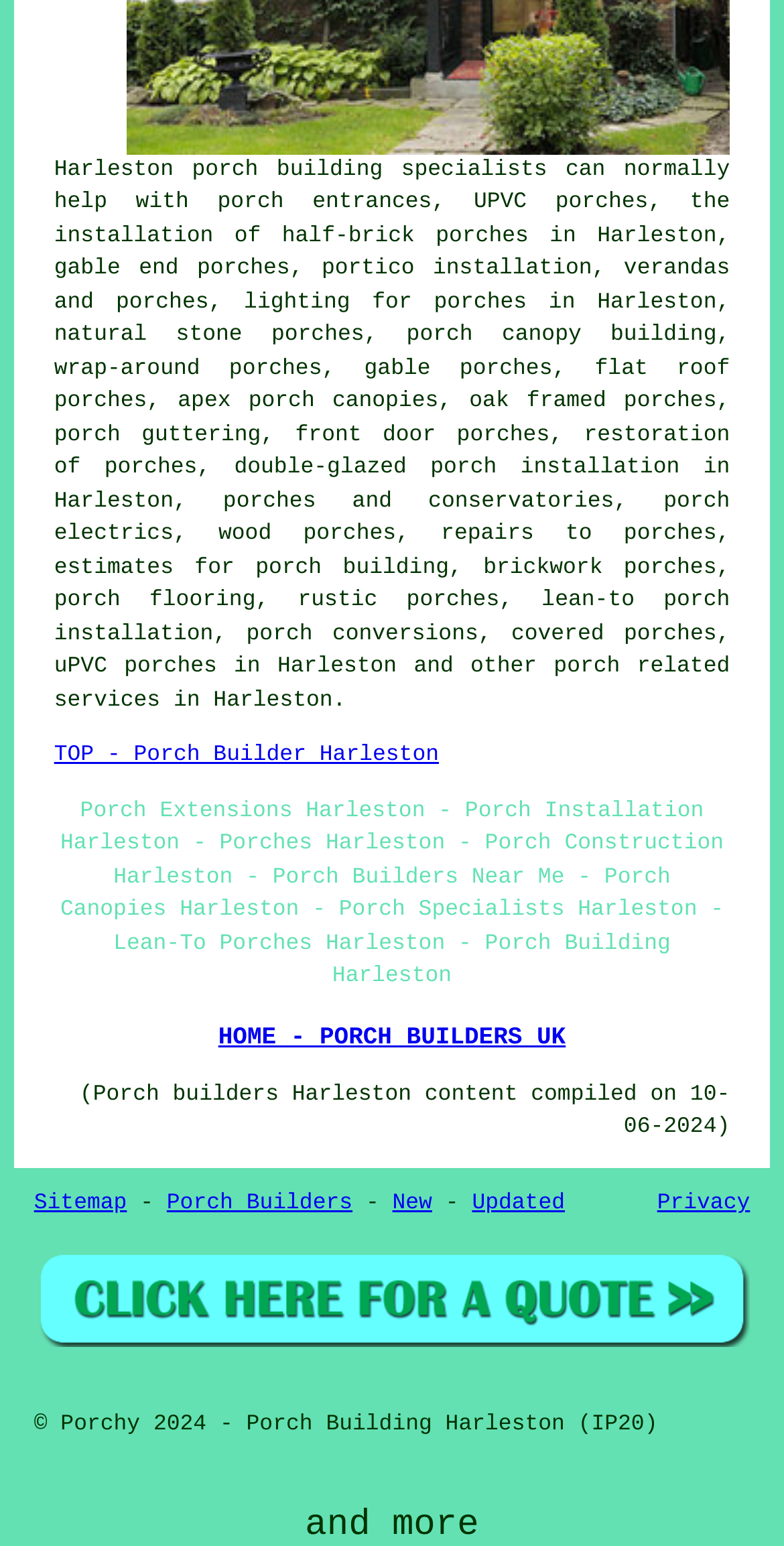What is the name of the company mentioned in the webpage?
Examine the webpage screenshot and provide an in-depth answer to the question.

The company name 'Porchy' is mentioned in the webpage's footer section, along with the copyright information '© Porchy 2024', indicating that Porchy is the company behind the webpage.